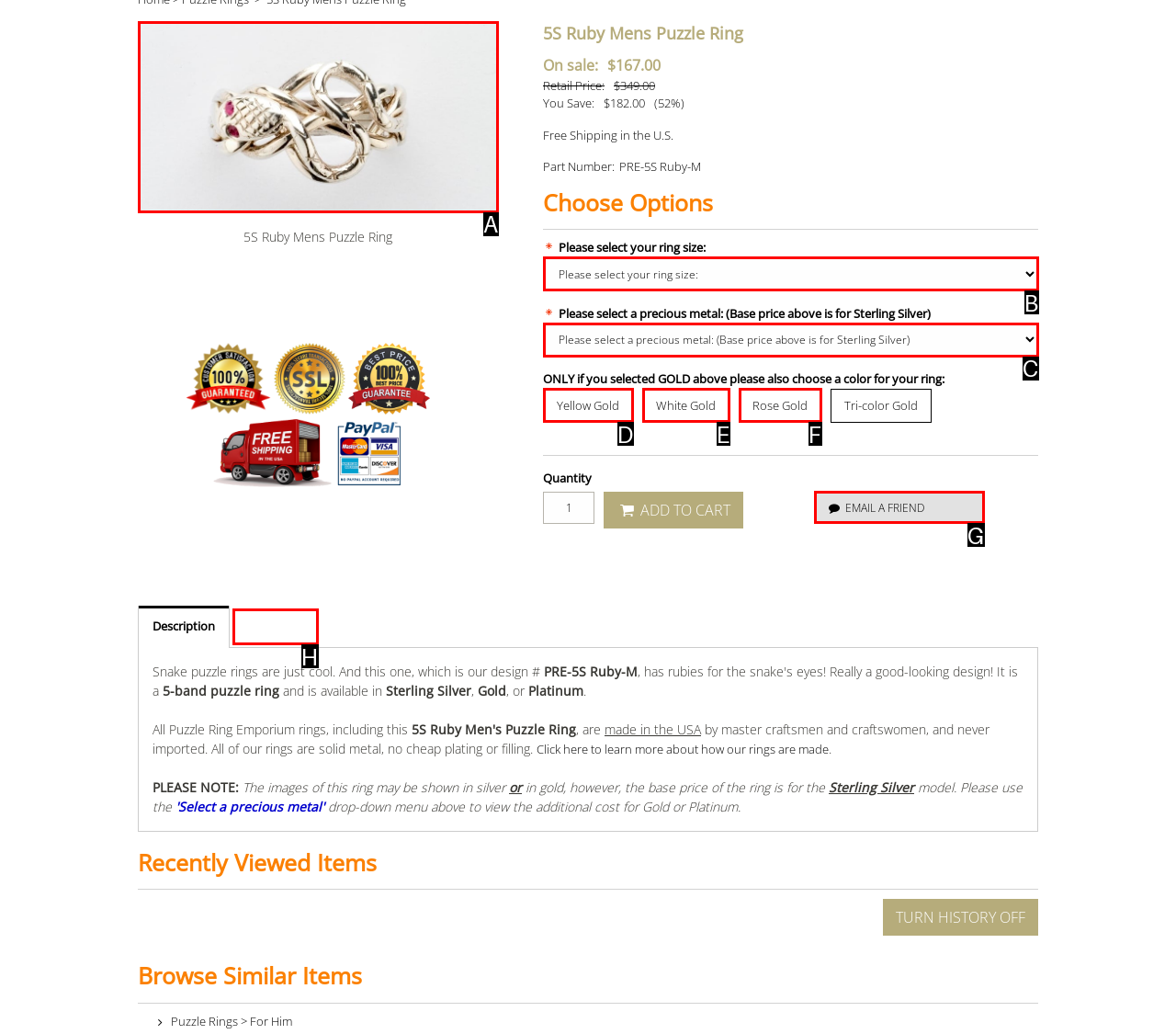Refer to the element description: Email a friend and identify the matching HTML element. State your answer with the appropriate letter.

G